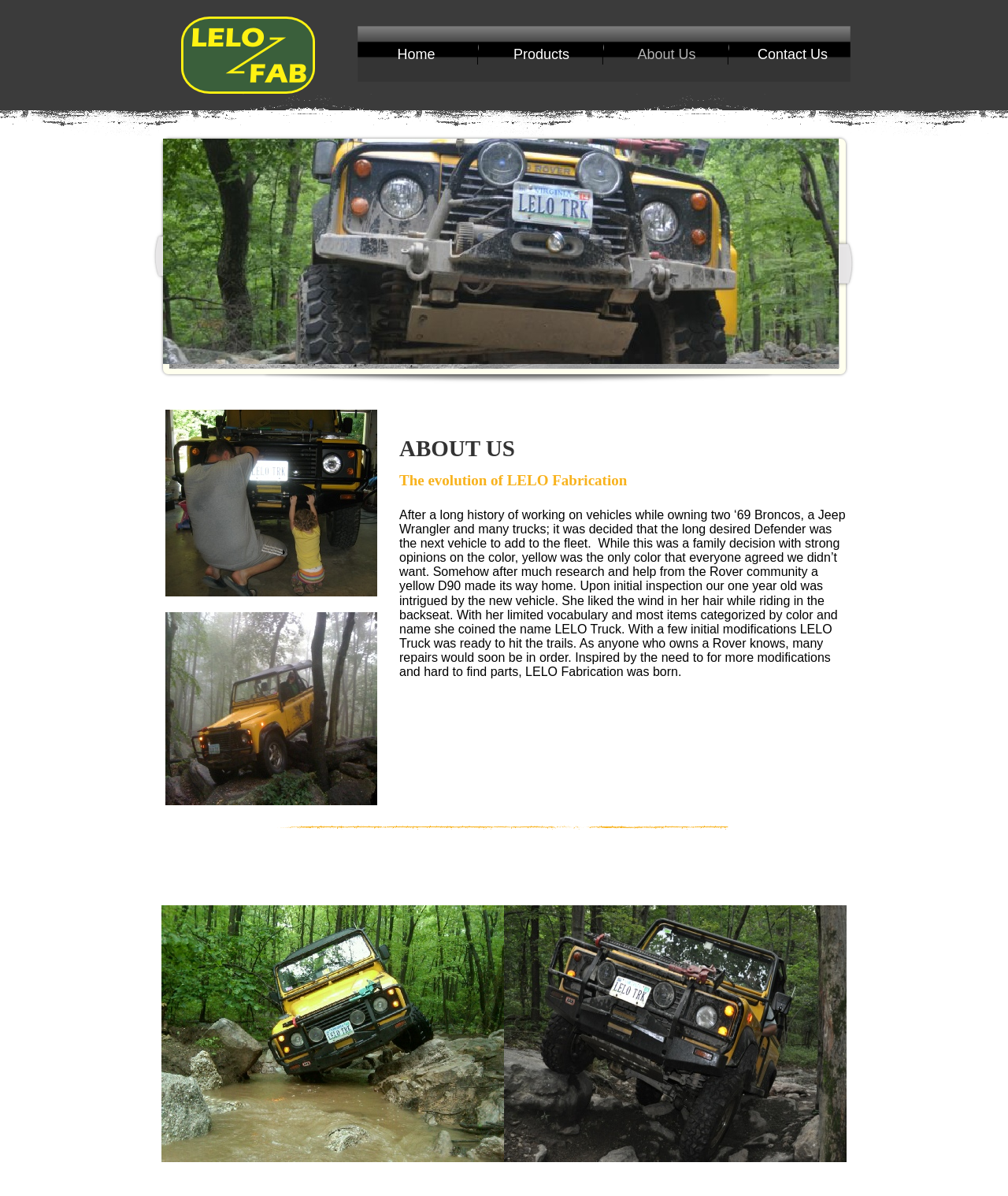What is the inspiration behind LELO Fabrication?
Please respond to the question with a detailed and well-explained answer.

According to the webpage content, the inspiration behind LELO Fabrication was the need for more modifications and hard to find parts for the Defender vehicle, which led to the birth of LELO Fabrication.